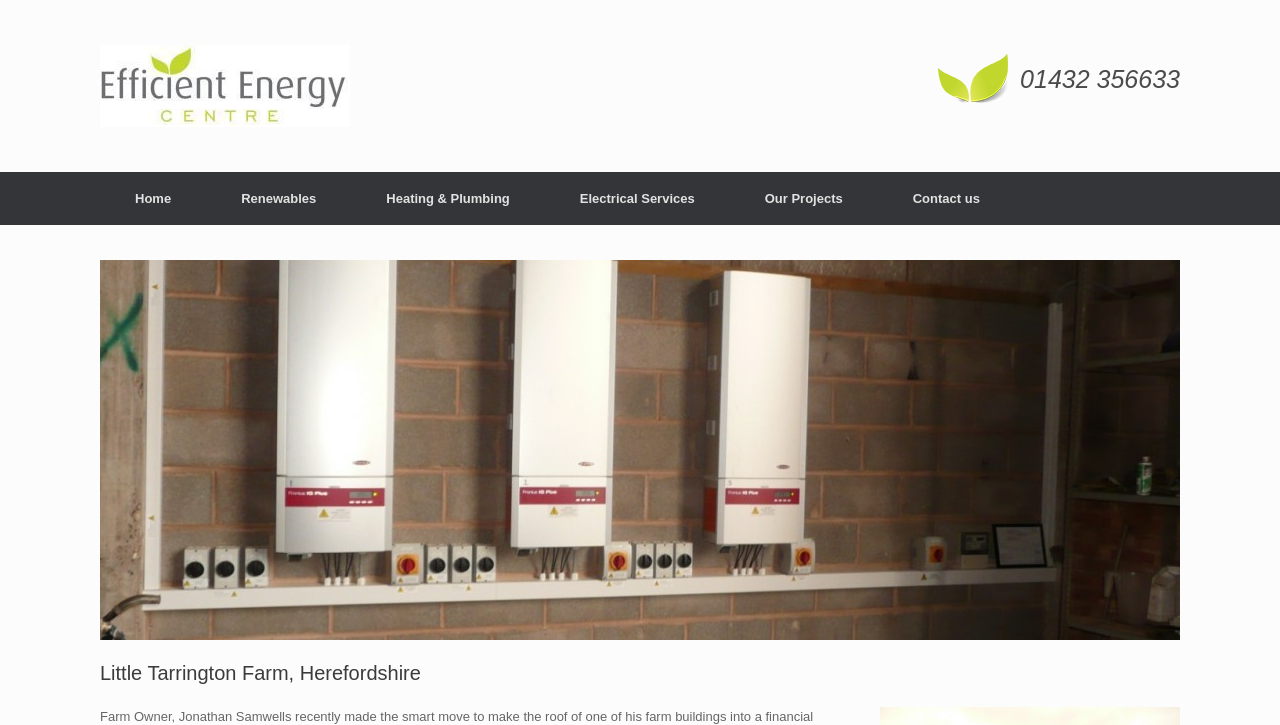Highlight the bounding box coordinates of the element you need to click to perform the following instruction: "call the phone number."

[0.792, 0.09, 0.922, 0.128]